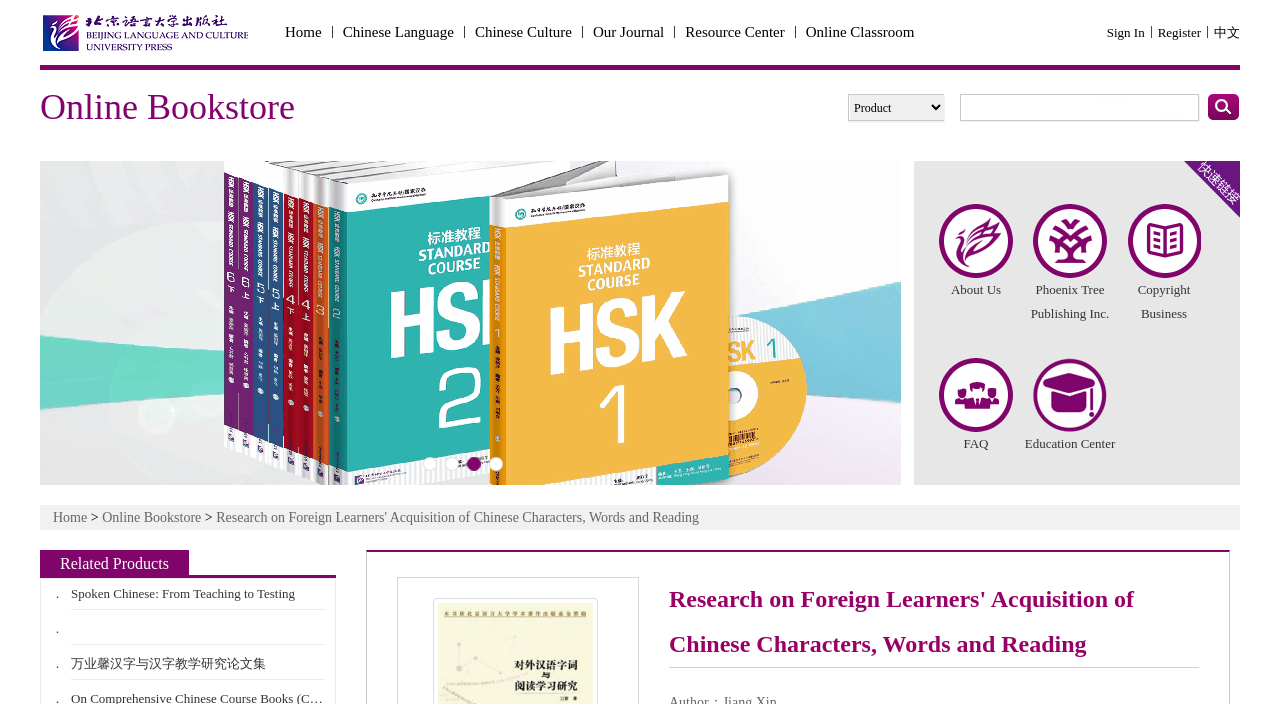What is the publication date of the book?
Refer to the image and give a detailed response to the question.

I found the publication date by looking at the static text element with the text 'Pub Date：' and its adjacent static text element with the text '2008-01'.